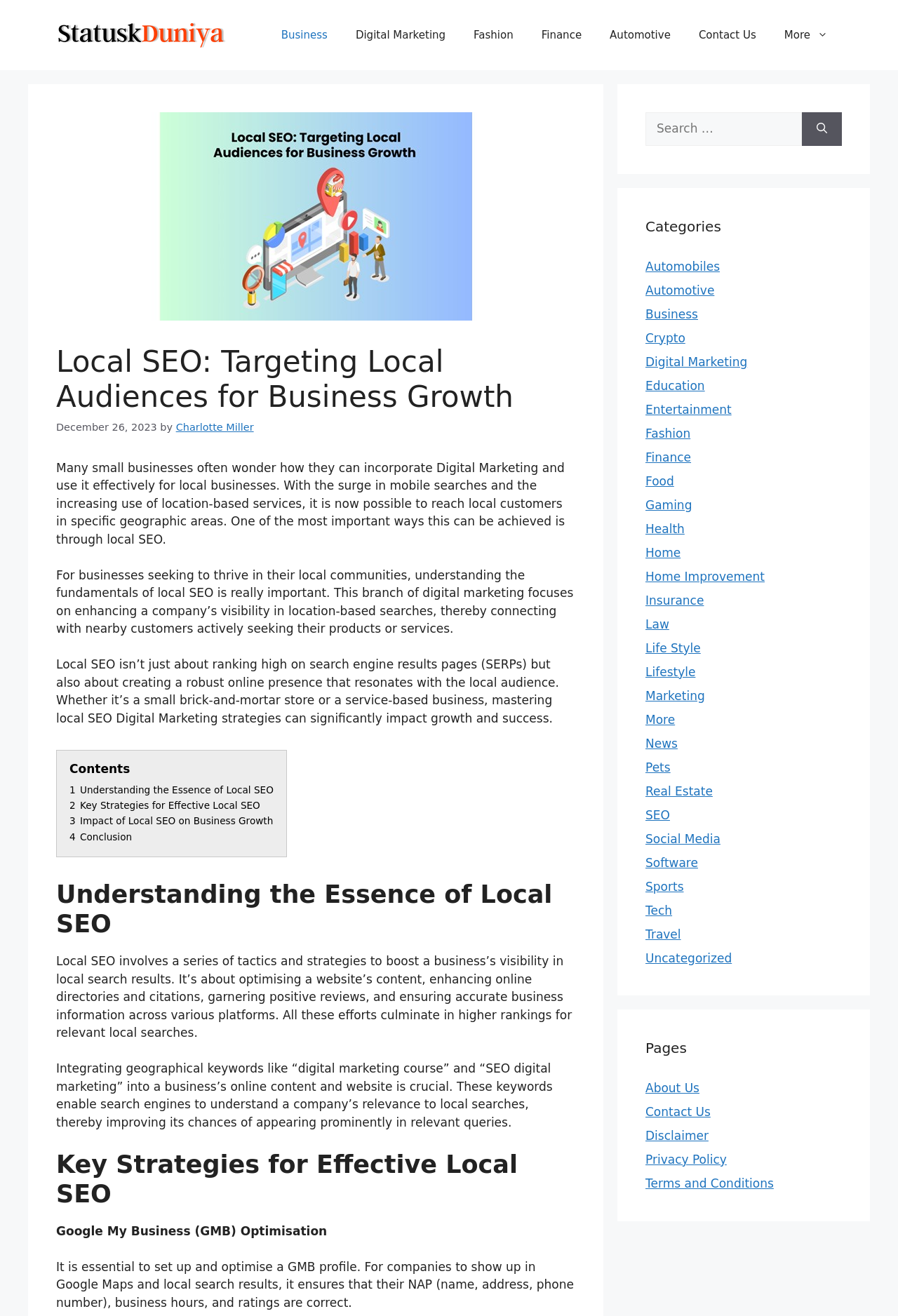Please use the details from the image to answer the following question comprehensively:
What is the author of the current article?

I found the author's name by looking at the article's metadata, specifically the 'by' section, which mentions 'Charlotte Miller' as the author.